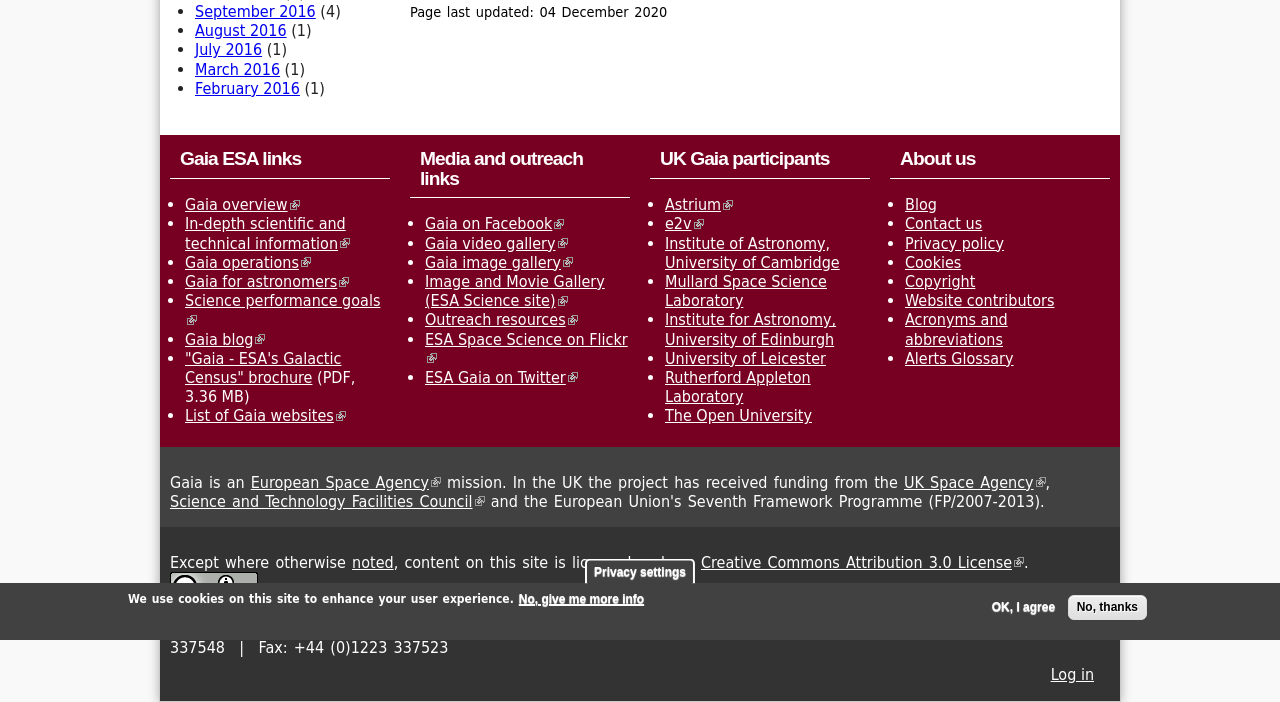Provide the bounding box coordinates of the UI element that matches the description: "Gaia operations(link is external)".

[0.145, 0.36, 0.243, 0.387]